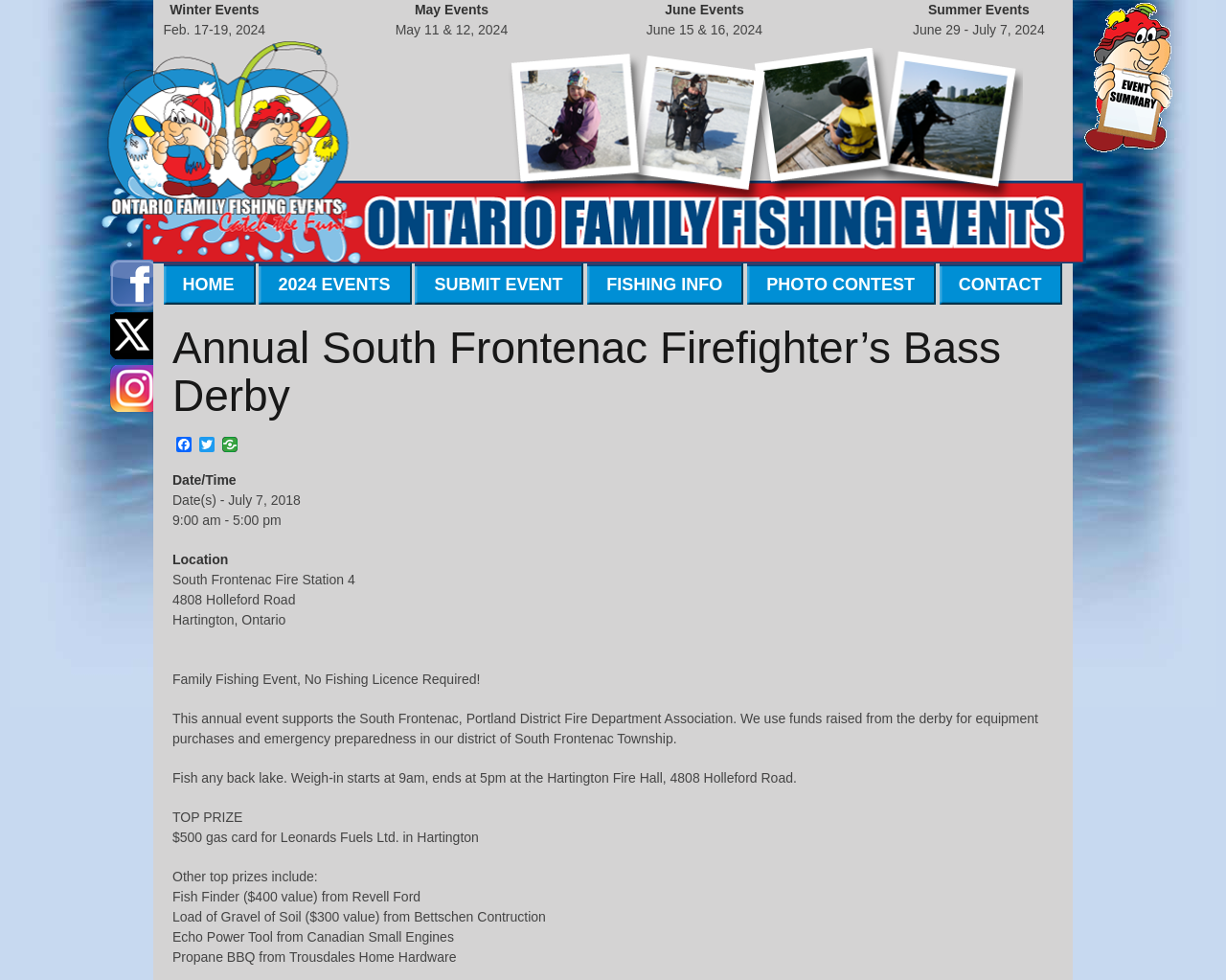What is the date of the event?
Provide a detailed answer to the question using information from the image.

I found the date of the event by looking at the static text element with the text 'Date(s) - July 7, 2018' which is likely to indicate the date of the event.